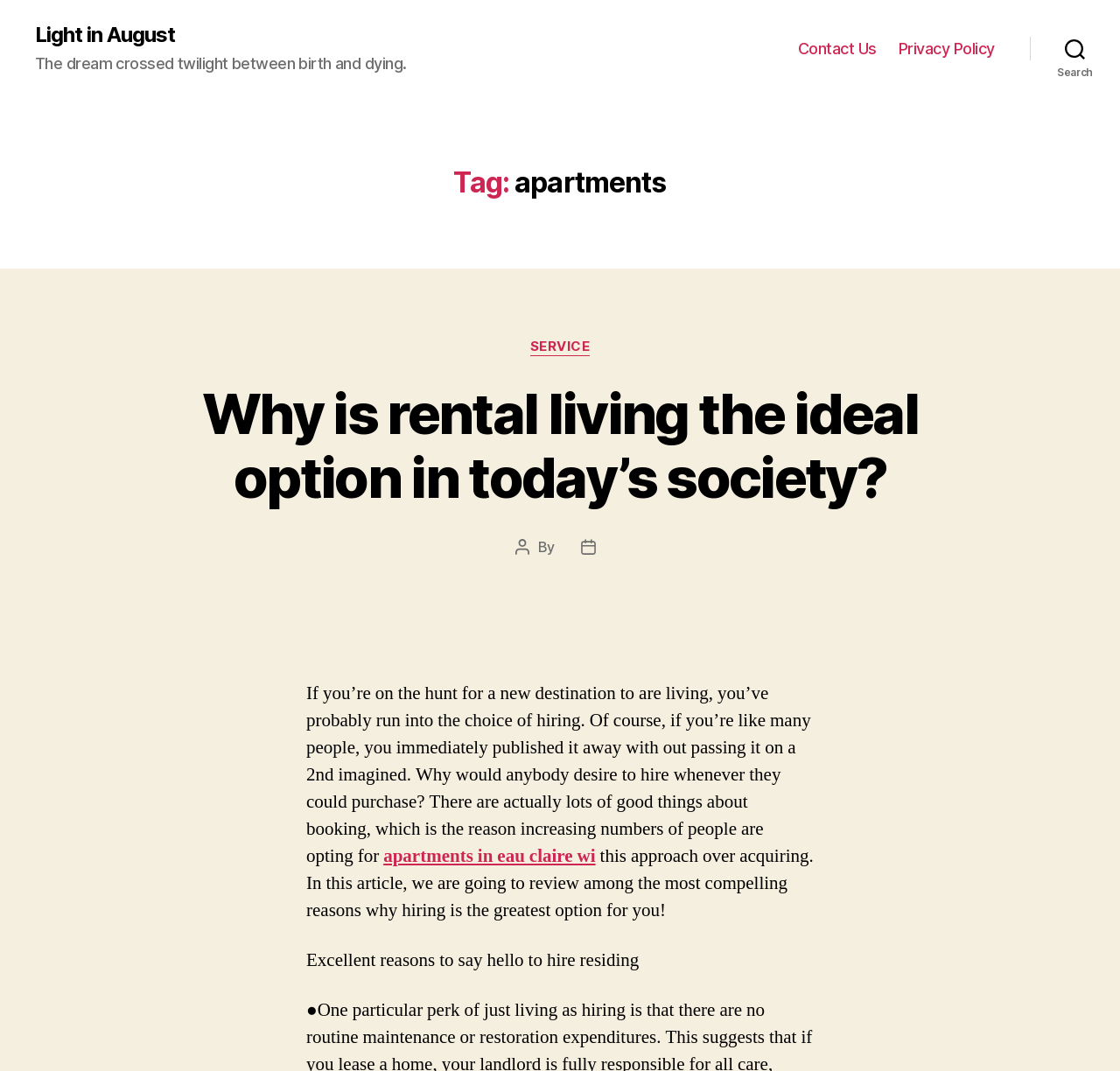What is the author of the post?
Answer with a single word or phrase, using the screenshot for reference.

not specified